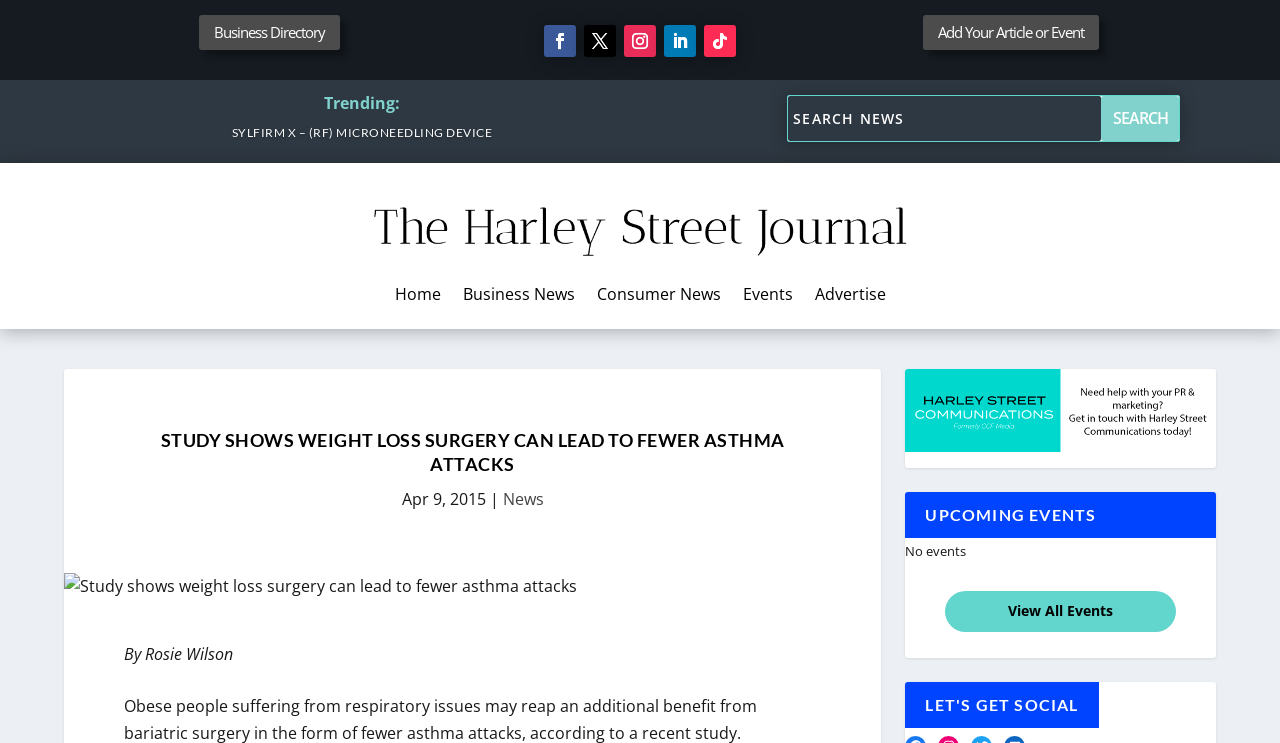Identify the bounding box coordinates for the region to click in order to carry out this instruction: "Click on the logo". Provide the coordinates using four float numbers between 0 and 1, formatted as [left, top, right, bottom].

[0.255, 0.353, 0.745, 0.383]